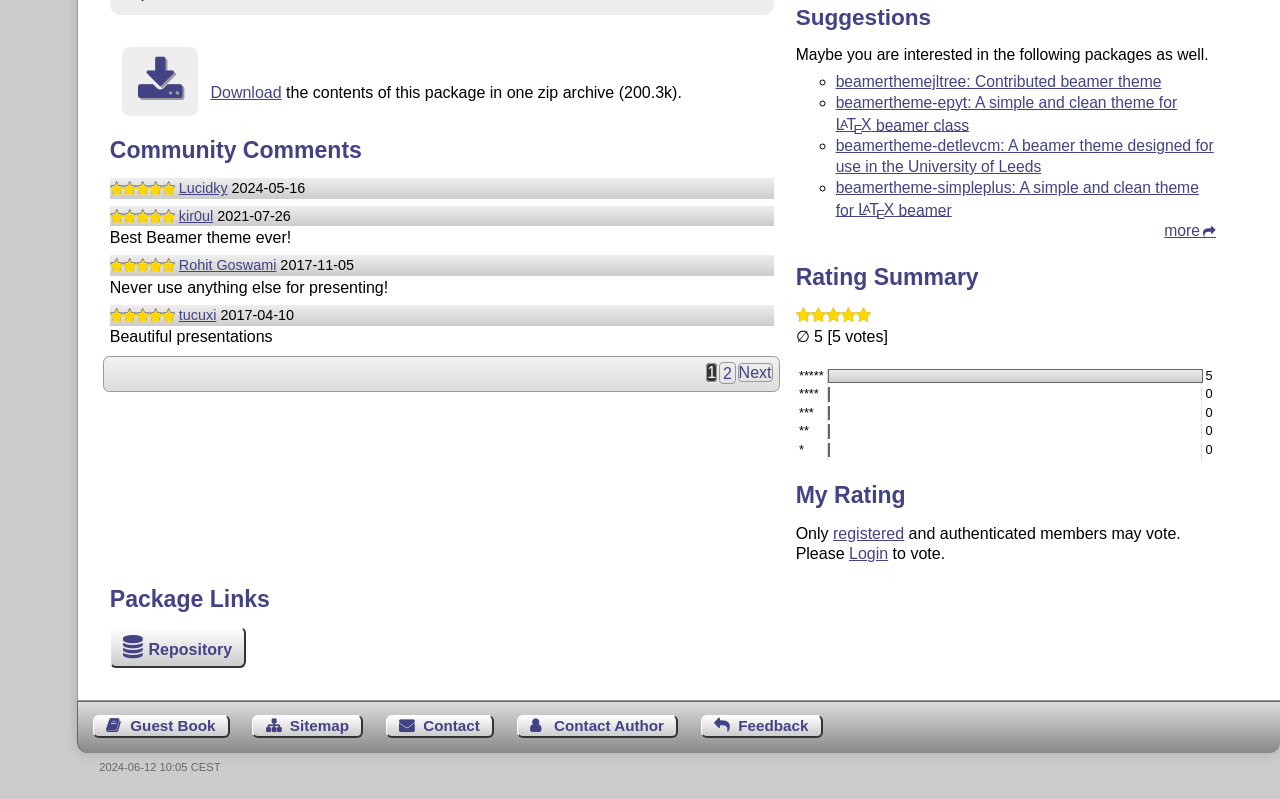Identify the bounding box coordinates of the HTML element based on this description: "Forums and Events".

None